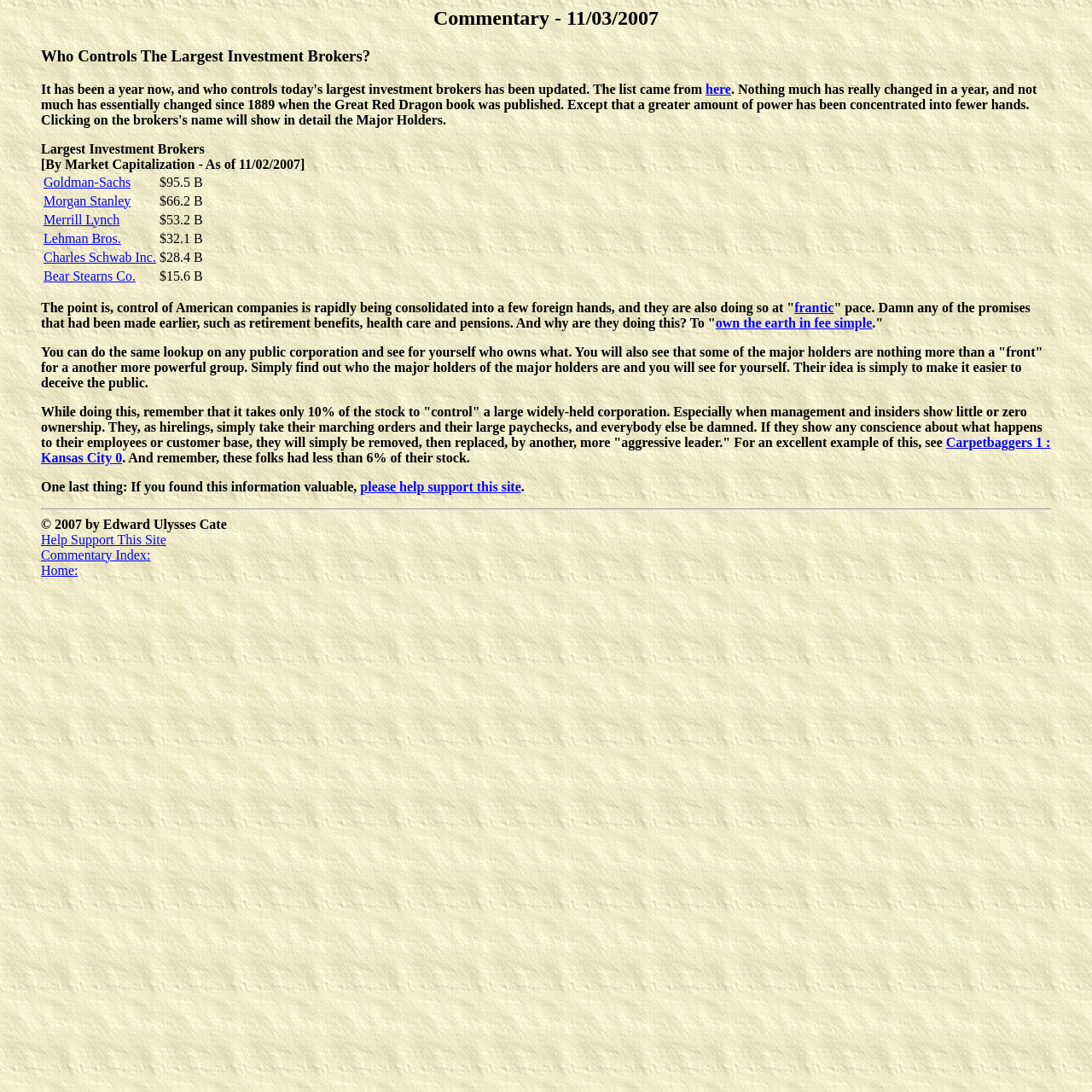Please answer the following question using a single word or phrase: 
What is the market capitalization of Goldman-Sachs?

$95.5 B